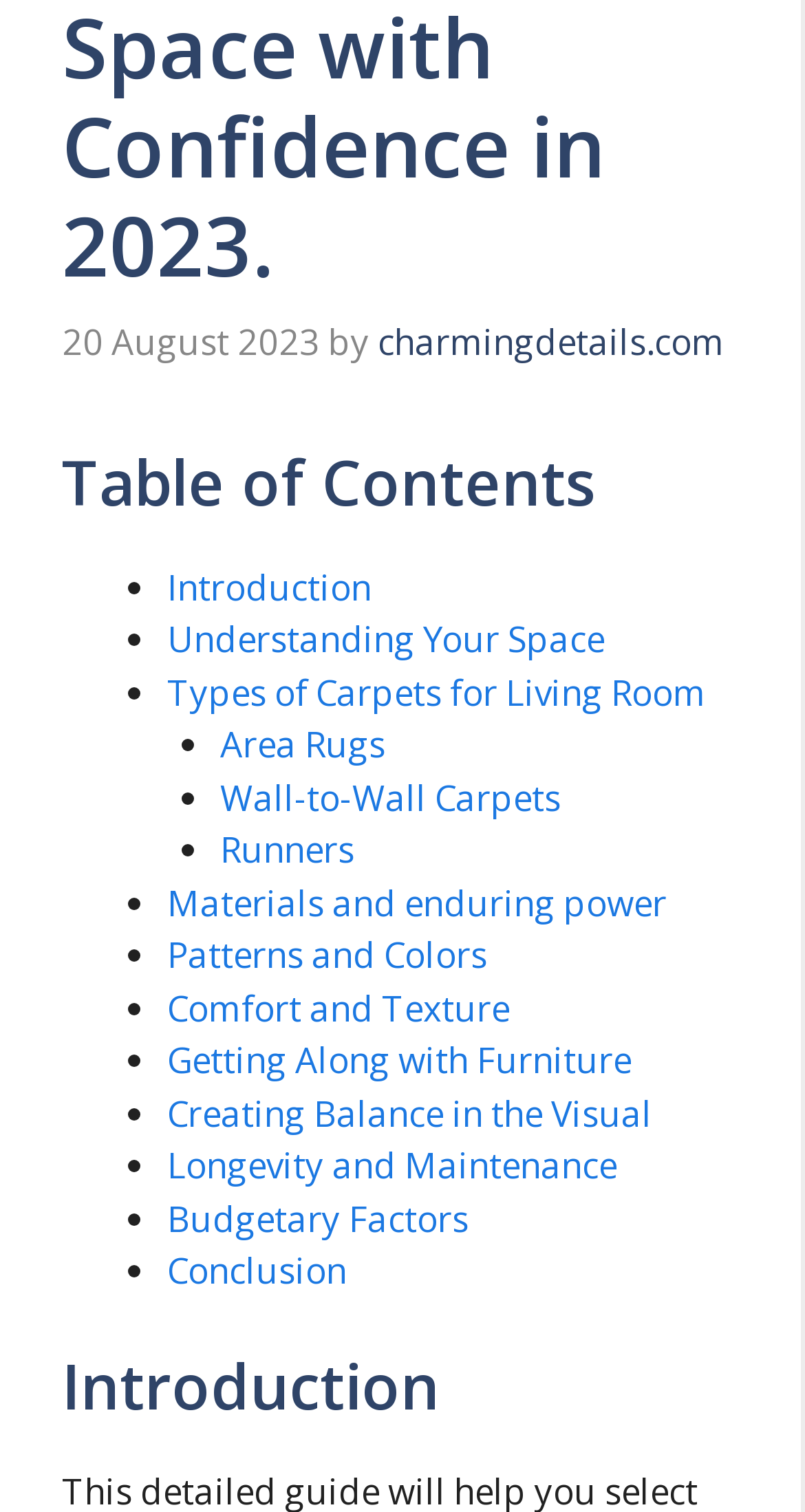Based on the element description: "Producers Direct", identify the UI element and provide its bounding box coordinates. Use four float numbers between 0 and 1, [left, top, right, bottom].

None